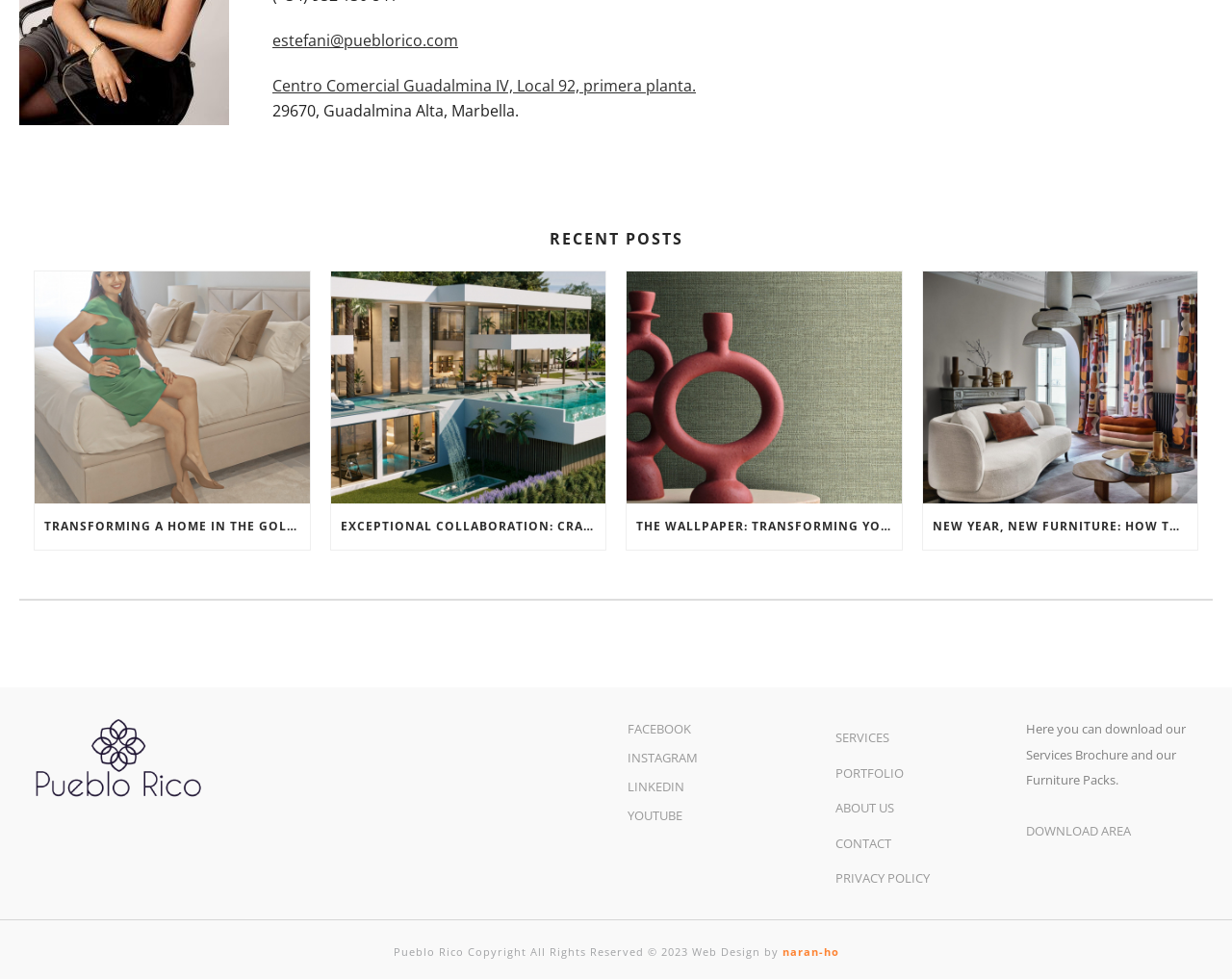Locate the bounding box coordinates of the element that needs to be clicked to carry out the instruction: "Visit Facebook page". The coordinates should be given as four float numbers ranging from 0 to 1, i.e., [left, top, right, bottom].

[0.51, 0.736, 0.561, 0.753]